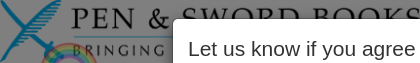Examine the image and give a thorough answer to the following question:
What is the purpose of the tagline 'Let us know if you agree'?

The tagline 'Let us know if you agree' is likely a user engagement prompt, encouraging visitors to consent to cookie usage or to provide feedback about their experience on the website, reflecting the company's approachable ethos.